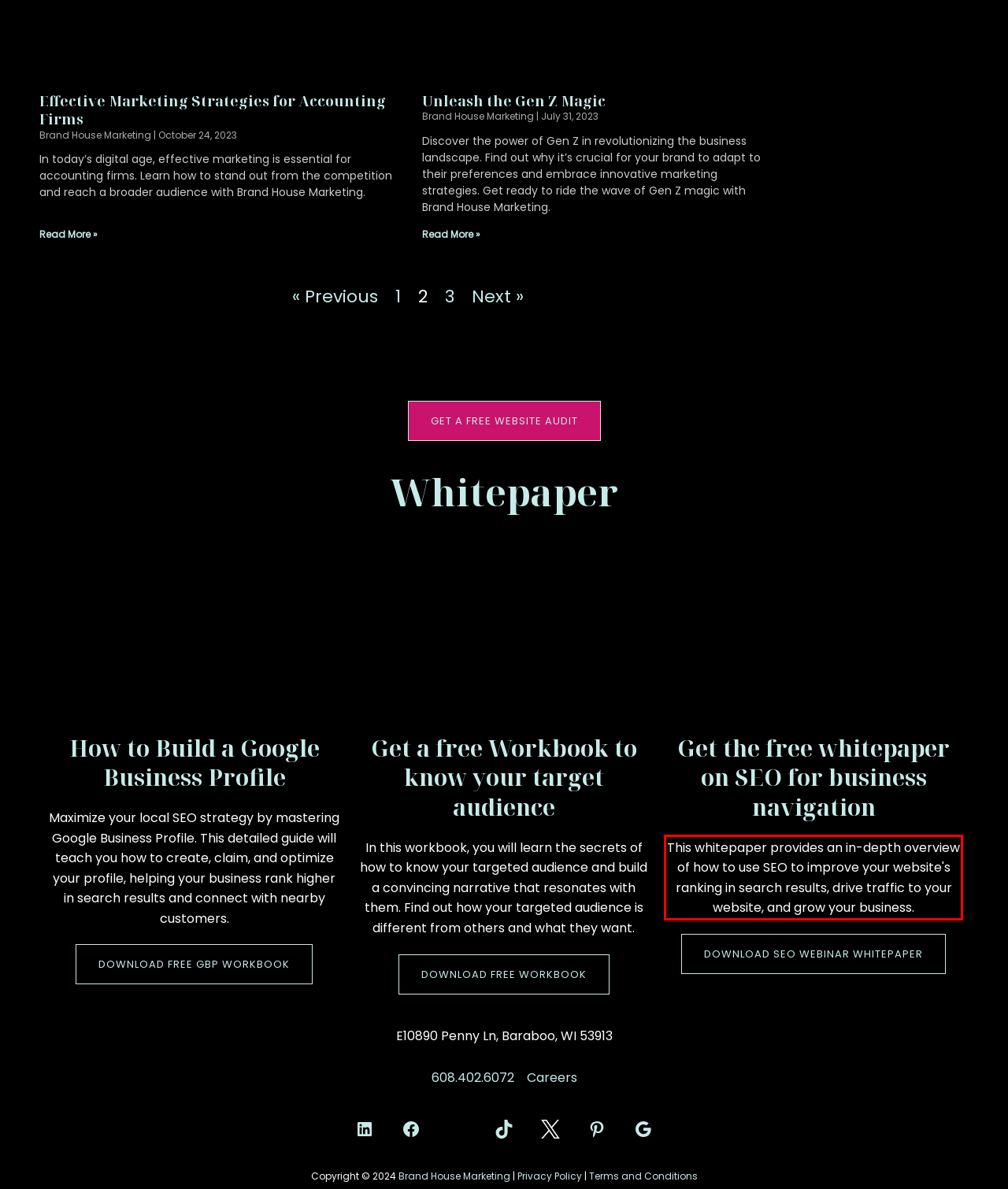Observe the screenshot of the webpage, locate the red bounding box, and extract the text content within it.

This whitepaper provides an in-depth overview of how to use SEO to improve your website's ranking in search results, drive traffic to your website, and grow your business.